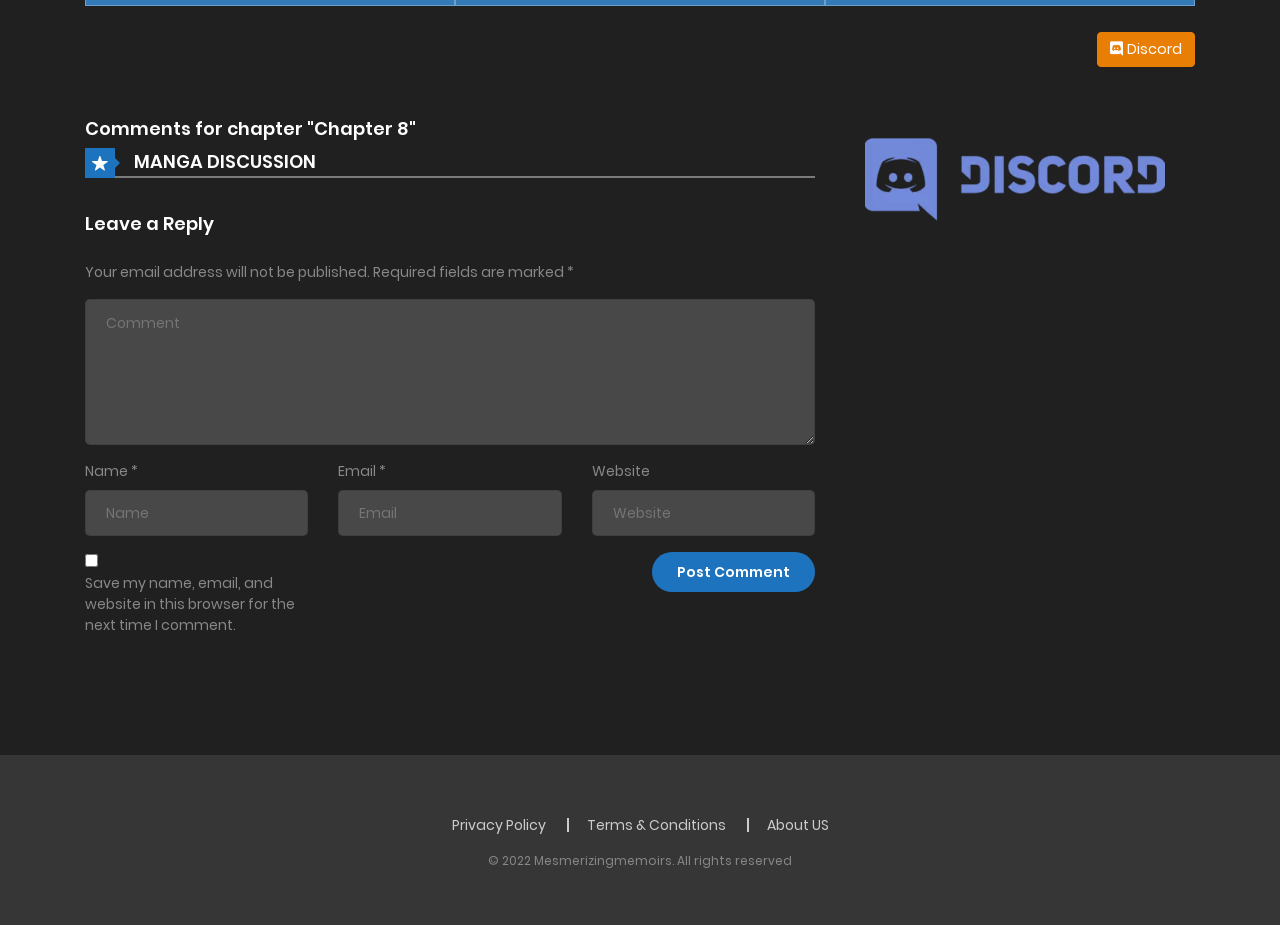Please answer the following question using a single word or phrase: 
What is the button used for?

Post Comment